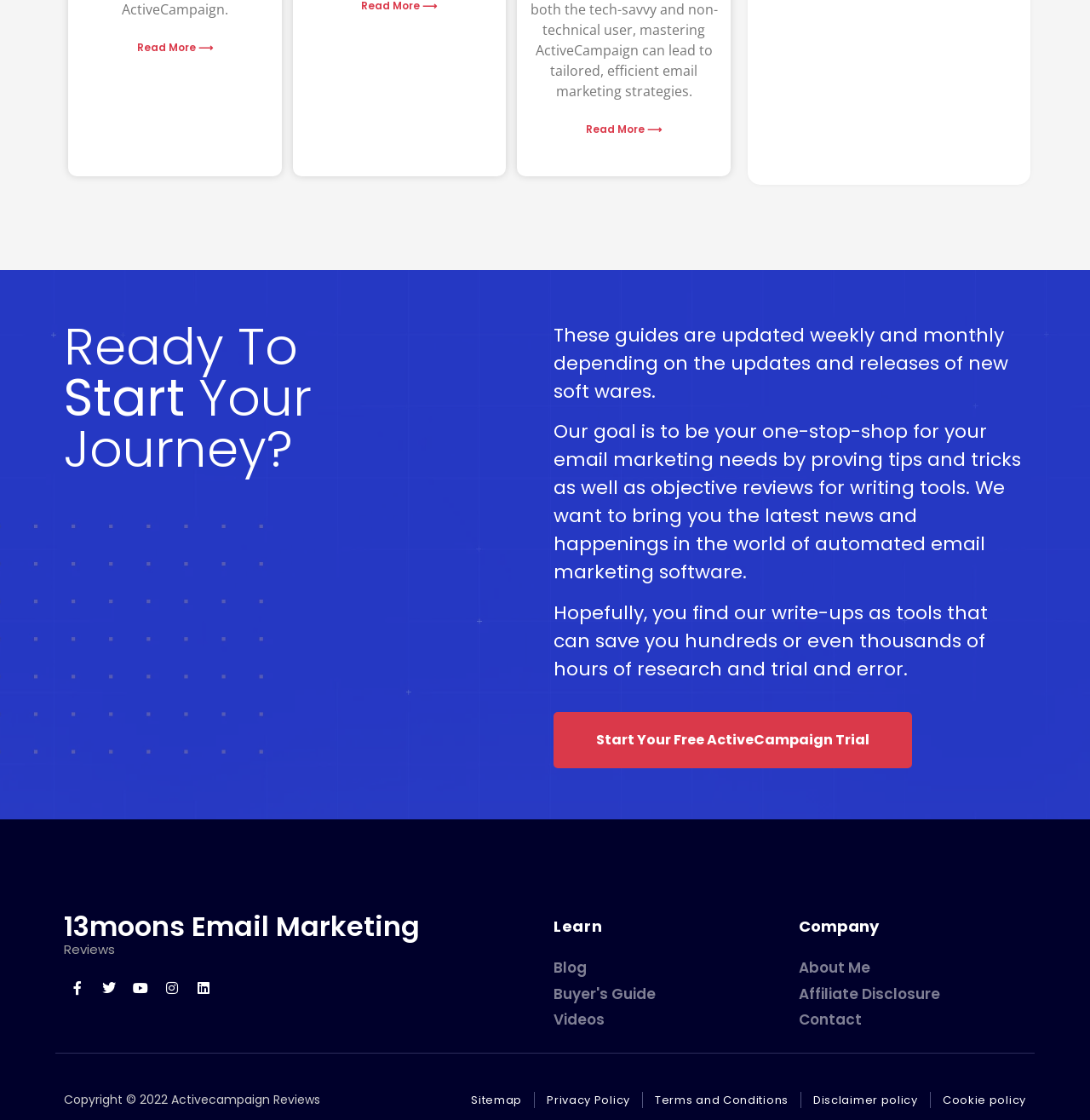Reply to the question with a brief word or phrase: How many social media links are available on this website?

5